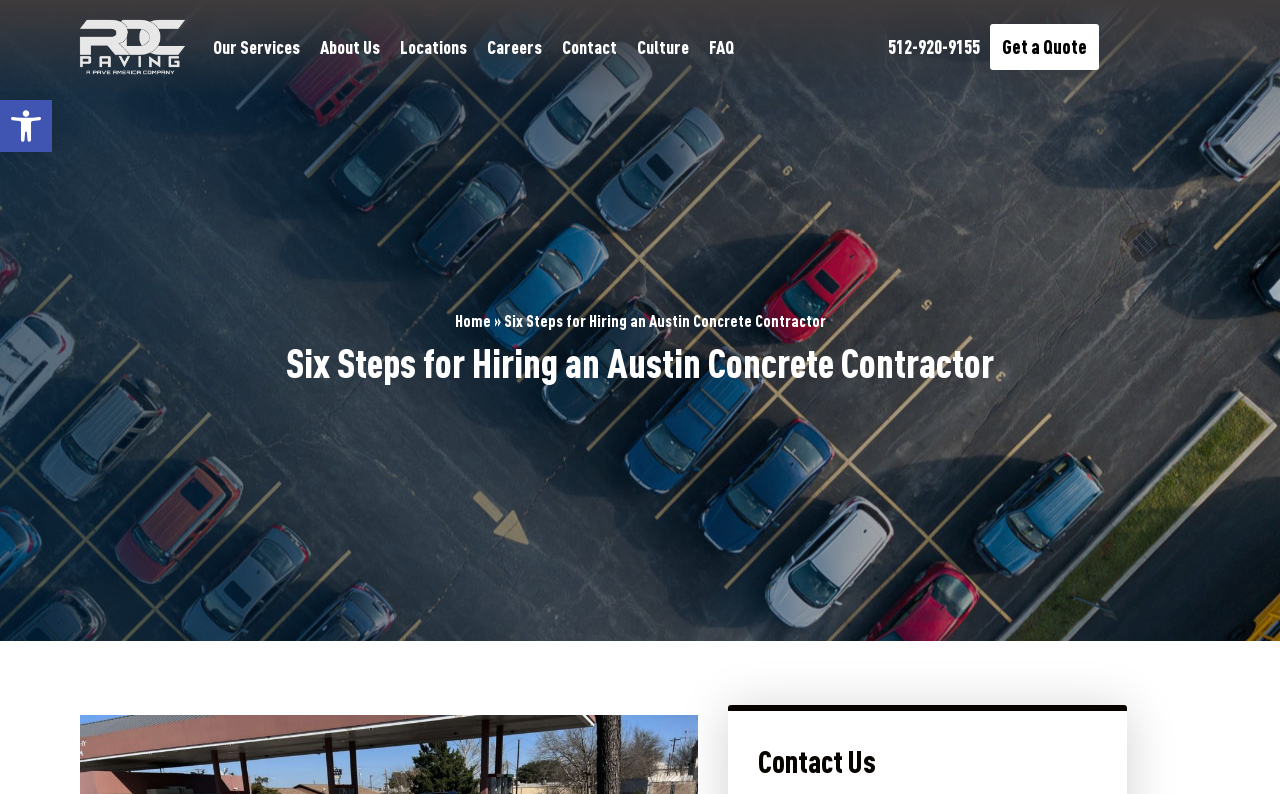Provide your answer in one word or a succinct phrase for the question: 
How many links are in the top navigation menu?

7